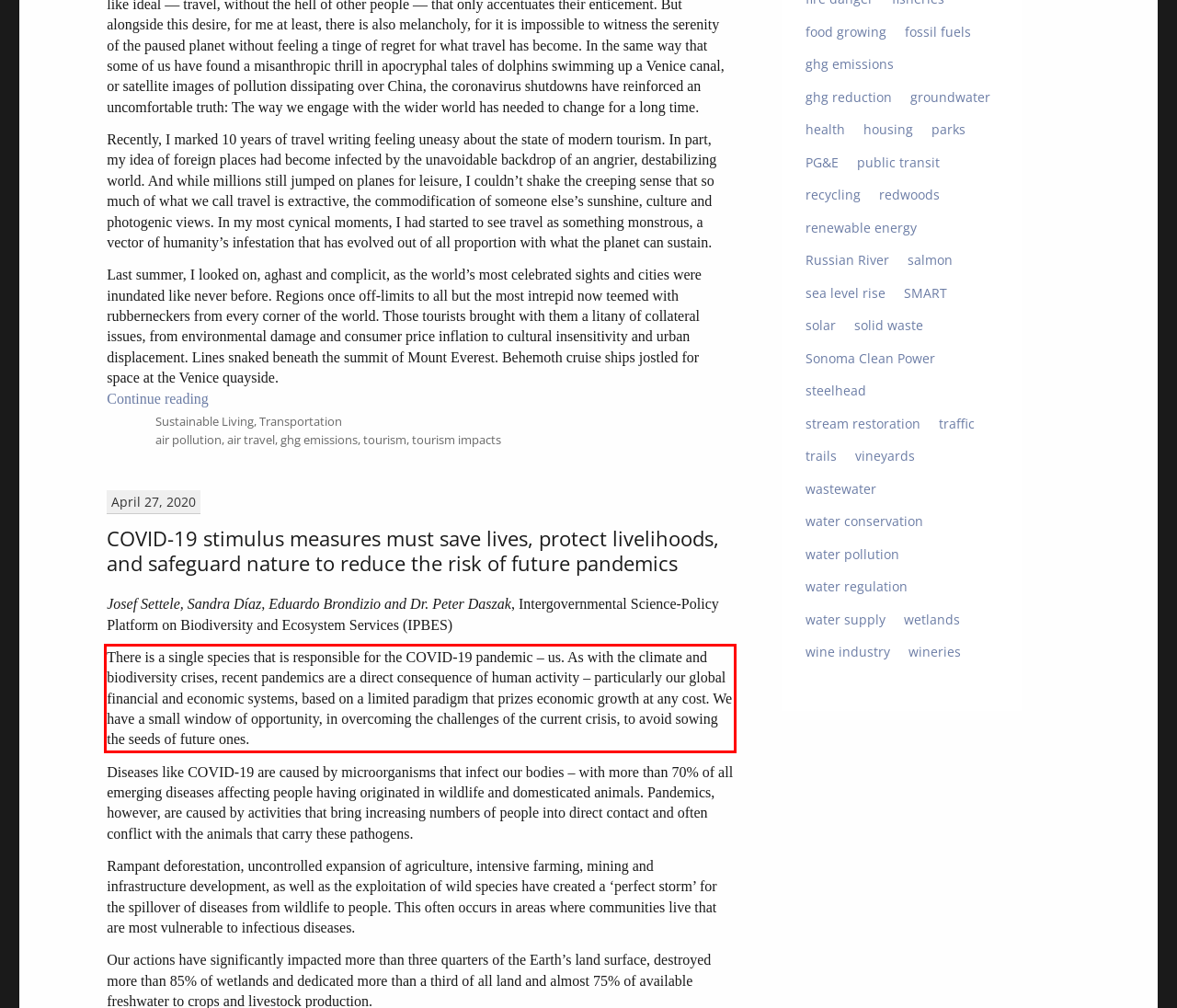Look at the webpage screenshot and recognize the text inside the red bounding box.

There is a single species that is responsible for the COVID-19 pandemic – us. As with the climate and biodiversity crises, recent pandemics are a direct consequence of human activity – particularly our global financial and economic systems, based on a limited paradigm that prizes economic growth at any cost. We have a small window of opportunity, in overcoming the challenges of the current crisis, to avoid sowing the seeds of future ones.